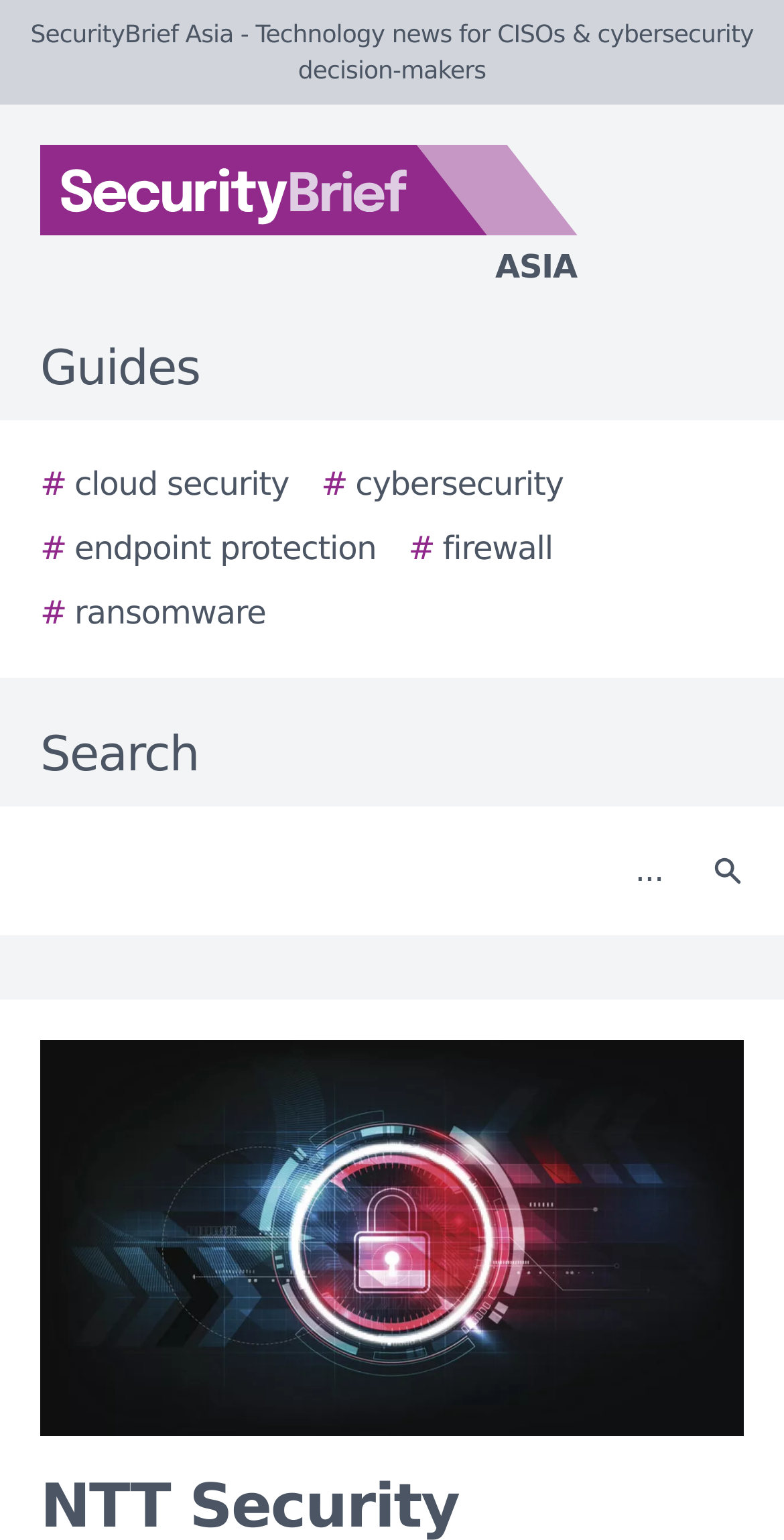Given the element description "# endpoint protection", identify the bounding box of the corresponding UI element.

[0.051, 0.341, 0.48, 0.372]